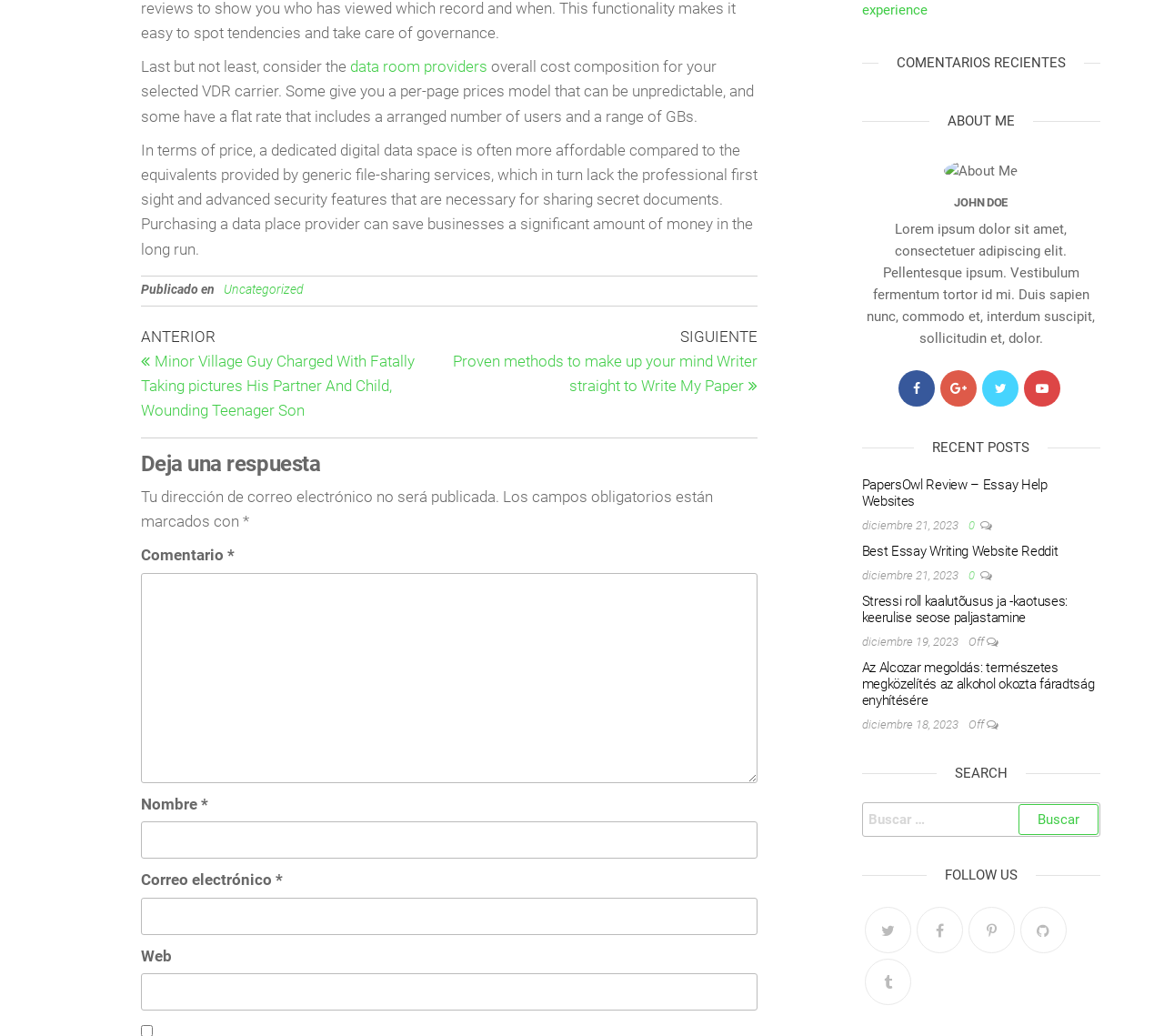Provide the bounding box coordinates of the HTML element described by the text: "parent_node: Resources aria-label="Menu Toggle"". The coordinates should be in the format [left, top, right, bottom] with values between 0 and 1.

None